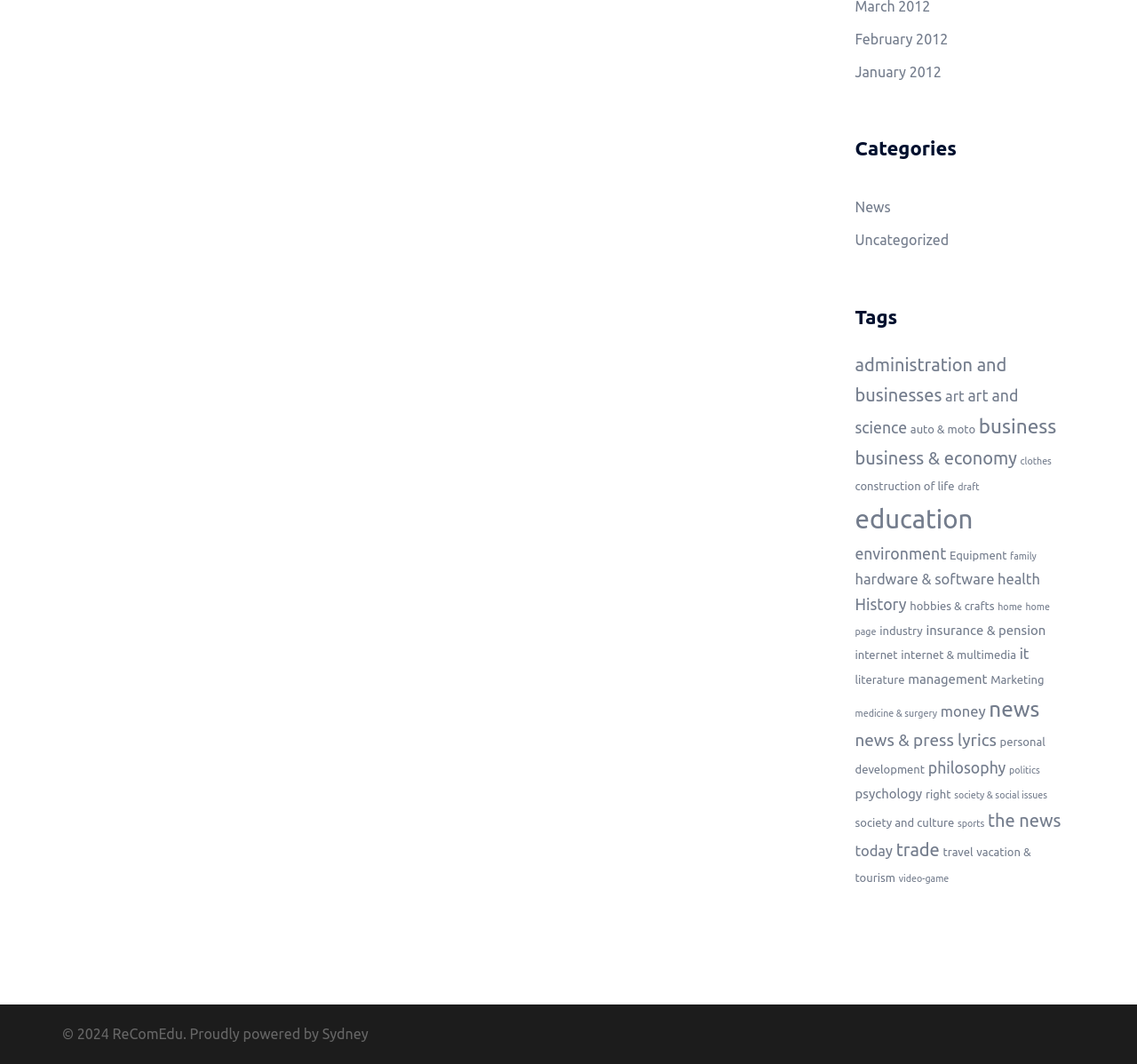Find the bounding box coordinates for the area that should be clicked to accomplish the instruction: "Explore categories".

[0.752, 0.129, 0.934, 0.171]